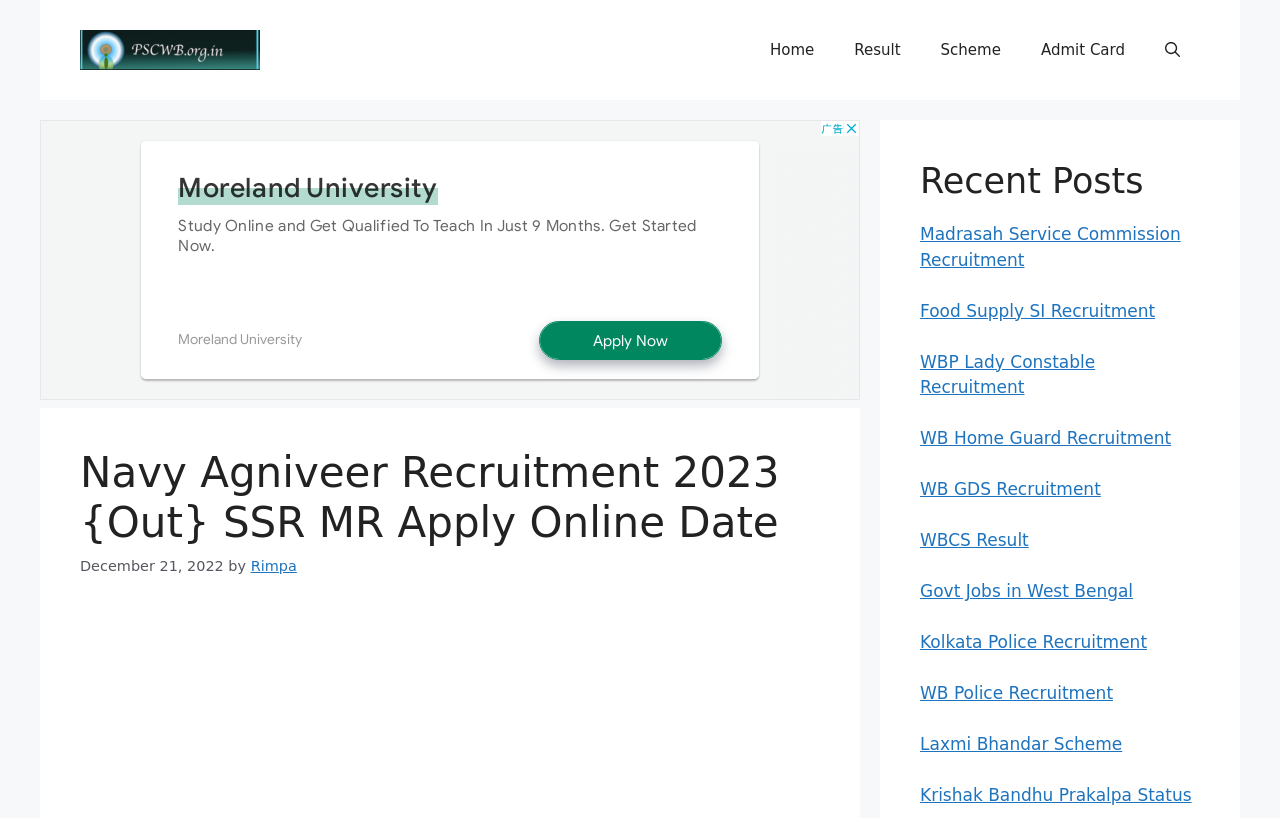Locate the bounding box coordinates of the element that needs to be clicked to carry out the instruction: "Apply for Navy Agniveer Recruitment". The coordinates should be given as four float numbers ranging from 0 to 1, i.e., [left, top, right, bottom].

[0.062, 0.548, 0.641, 0.671]